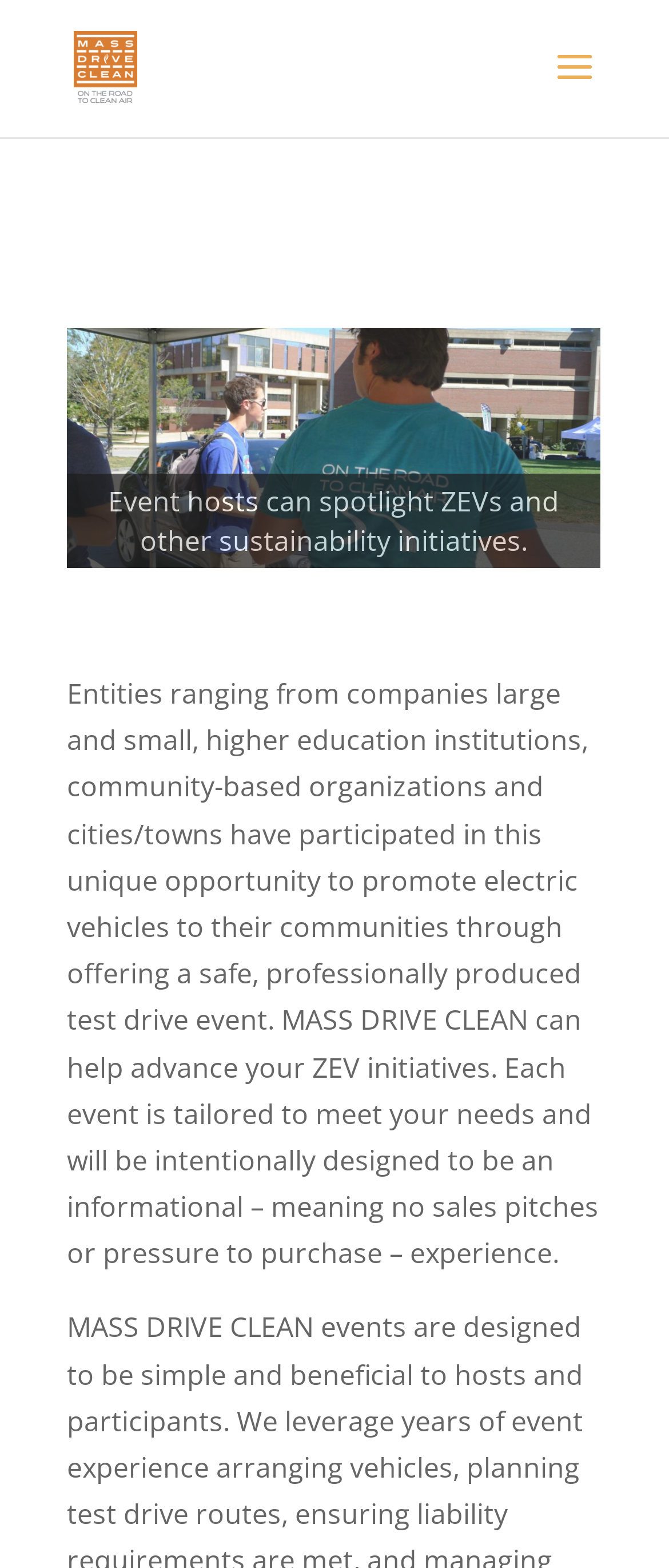Predict the bounding box for the UI component with the following description: "<".

[0.125, 0.264, 0.202, 0.297]